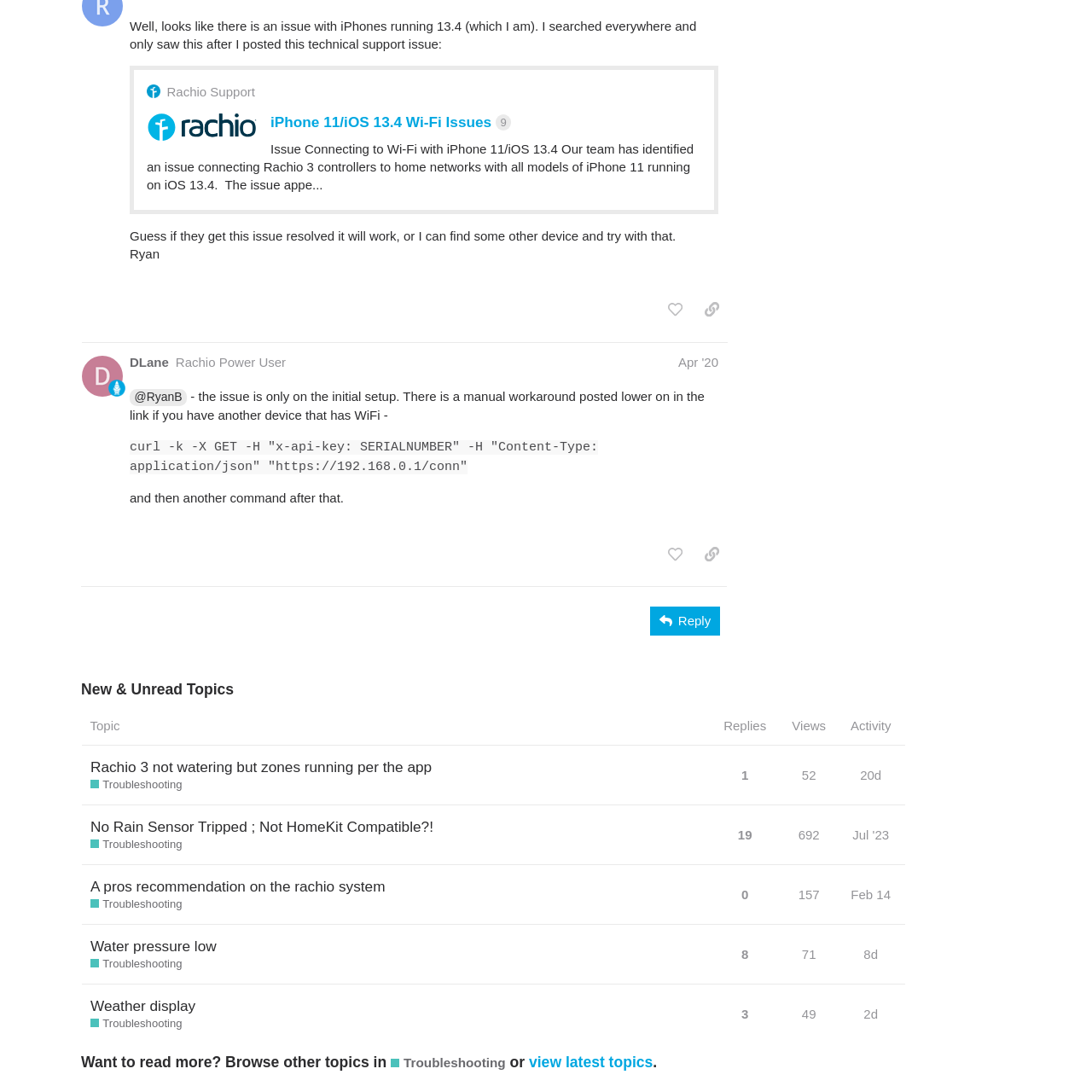Determine the bounding box coordinates of the element that should be clicked to execute the following command: "Search for something".

None